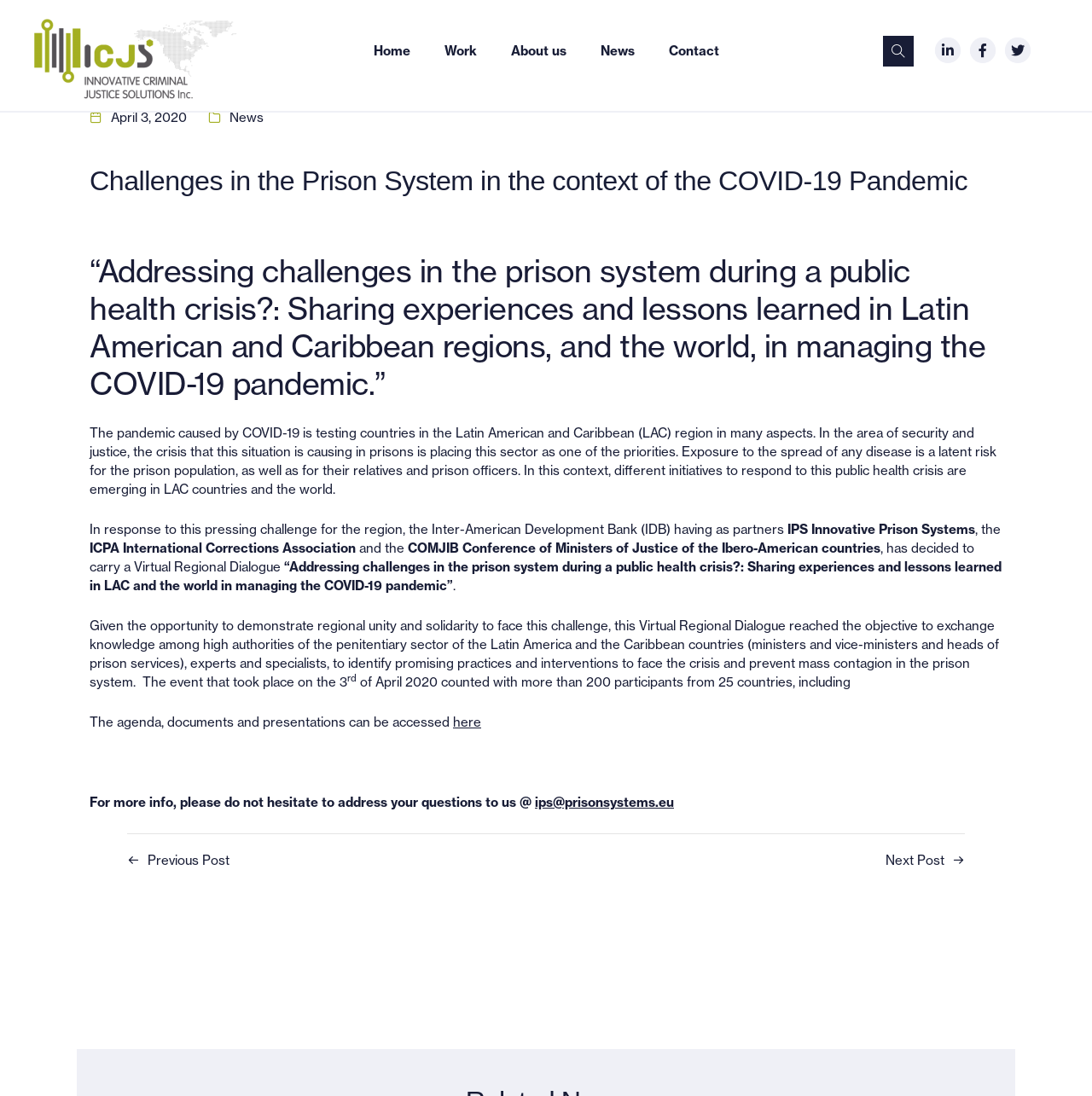Identify the coordinates of the bounding box for the element that must be clicked to accomplish the instruction: "Access the Virtual Regional Dialogue documents".

[0.415, 0.689, 0.441, 0.703]